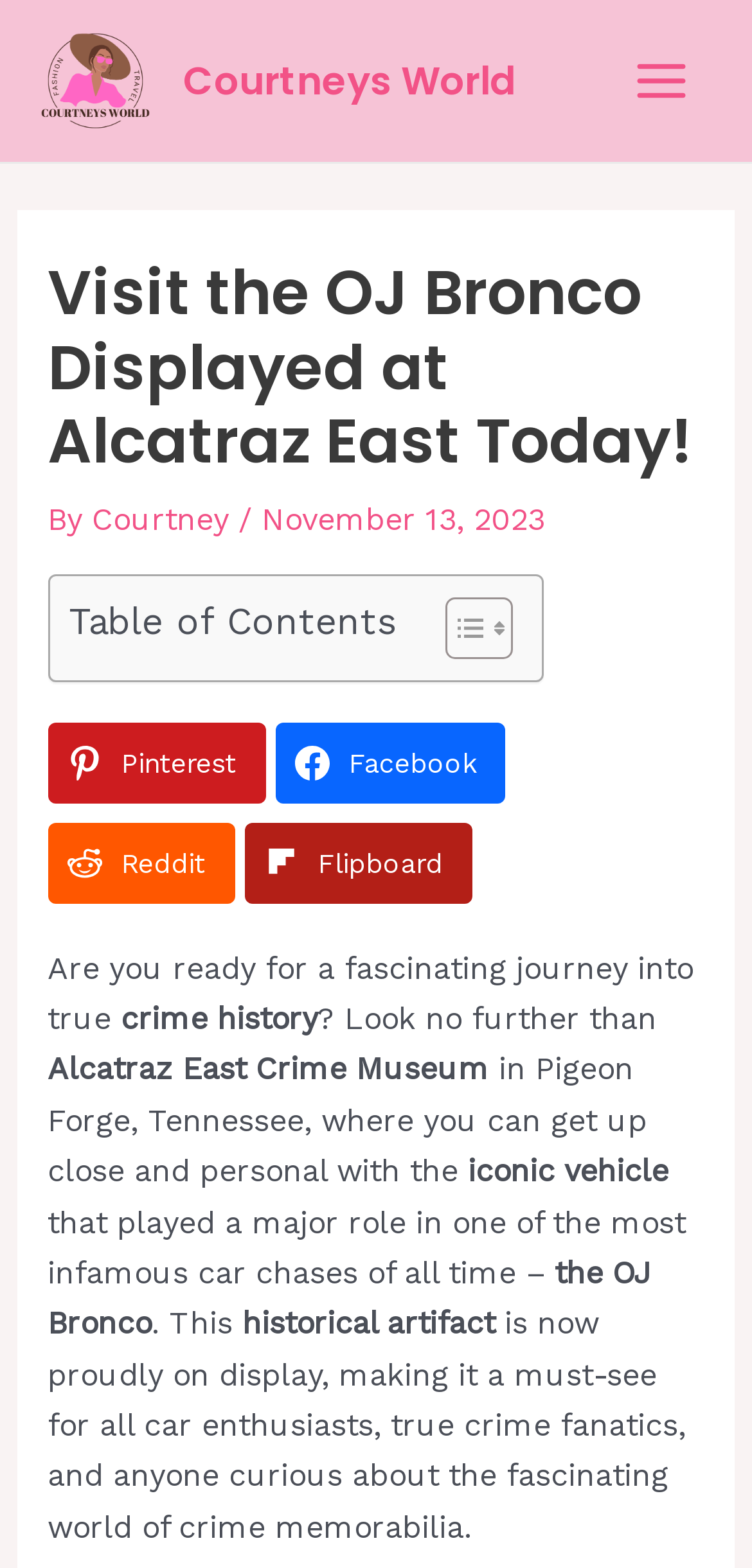Identify the bounding box coordinates for the element you need to click to achieve the following task: "Click the 'Courtneys World' link". The coordinates must be four float values ranging from 0 to 1, formatted as [left, top, right, bottom].

[0.051, 0.038, 0.203, 0.062]